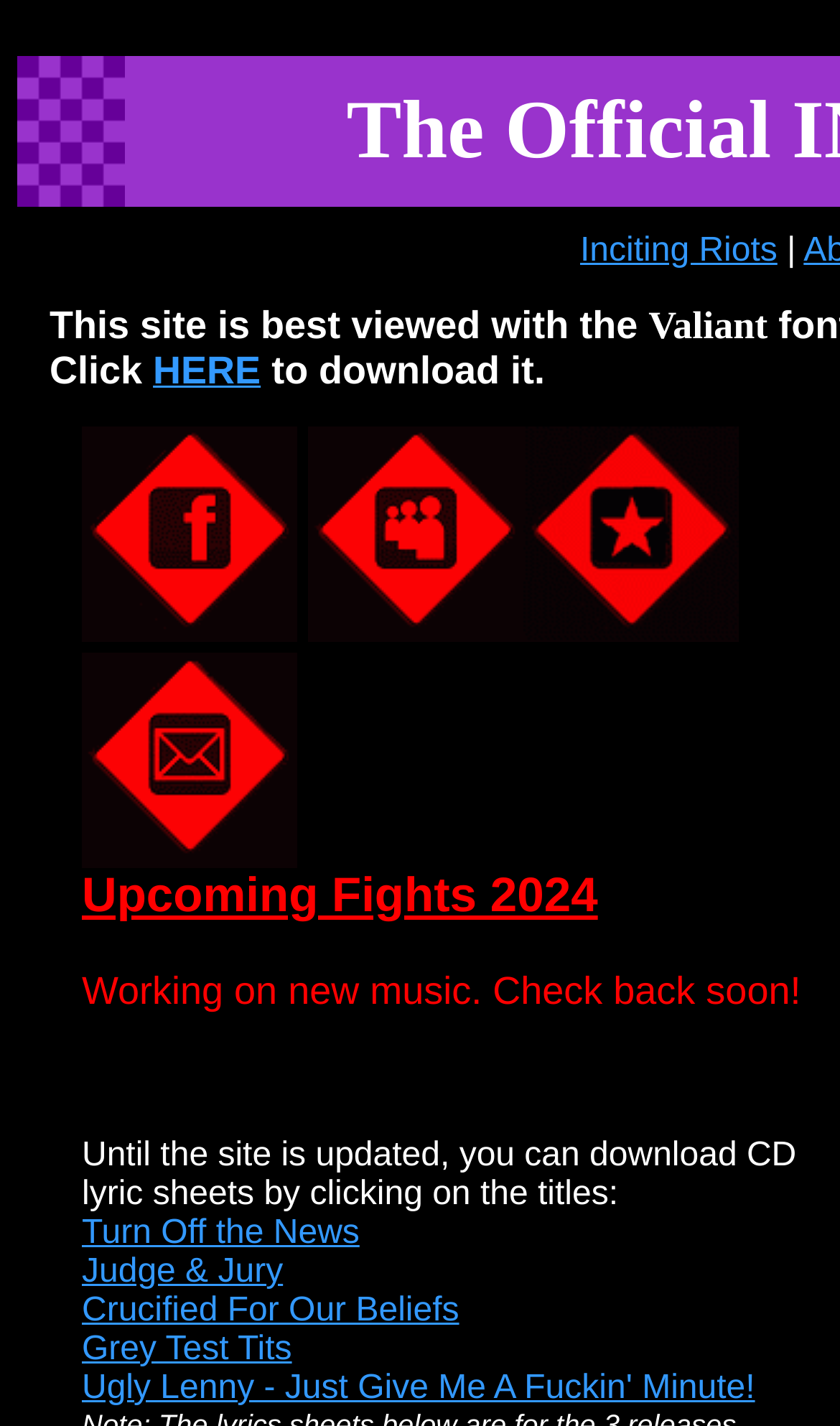How many table cells are there on the webpage?
Observe the image and answer the question with a one-word or short phrase response.

2